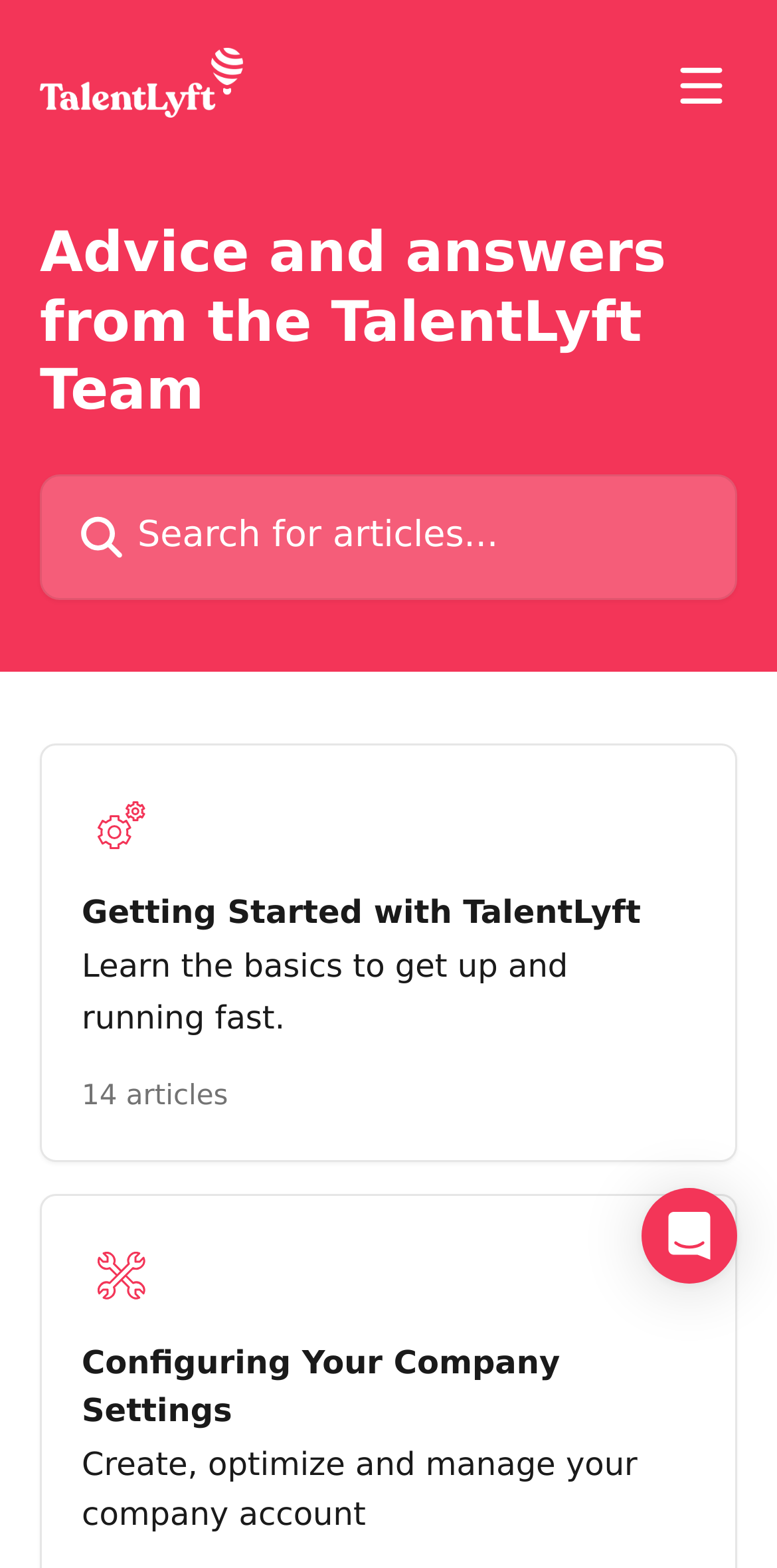What is the function of the button in the top-right corner?
Please give a detailed and elaborate answer to the question.

The button in the top-right corner has an image of three horizontal lines, which is a common icon for a menu. When clicked, it likely opens a menu with additional options or settings.